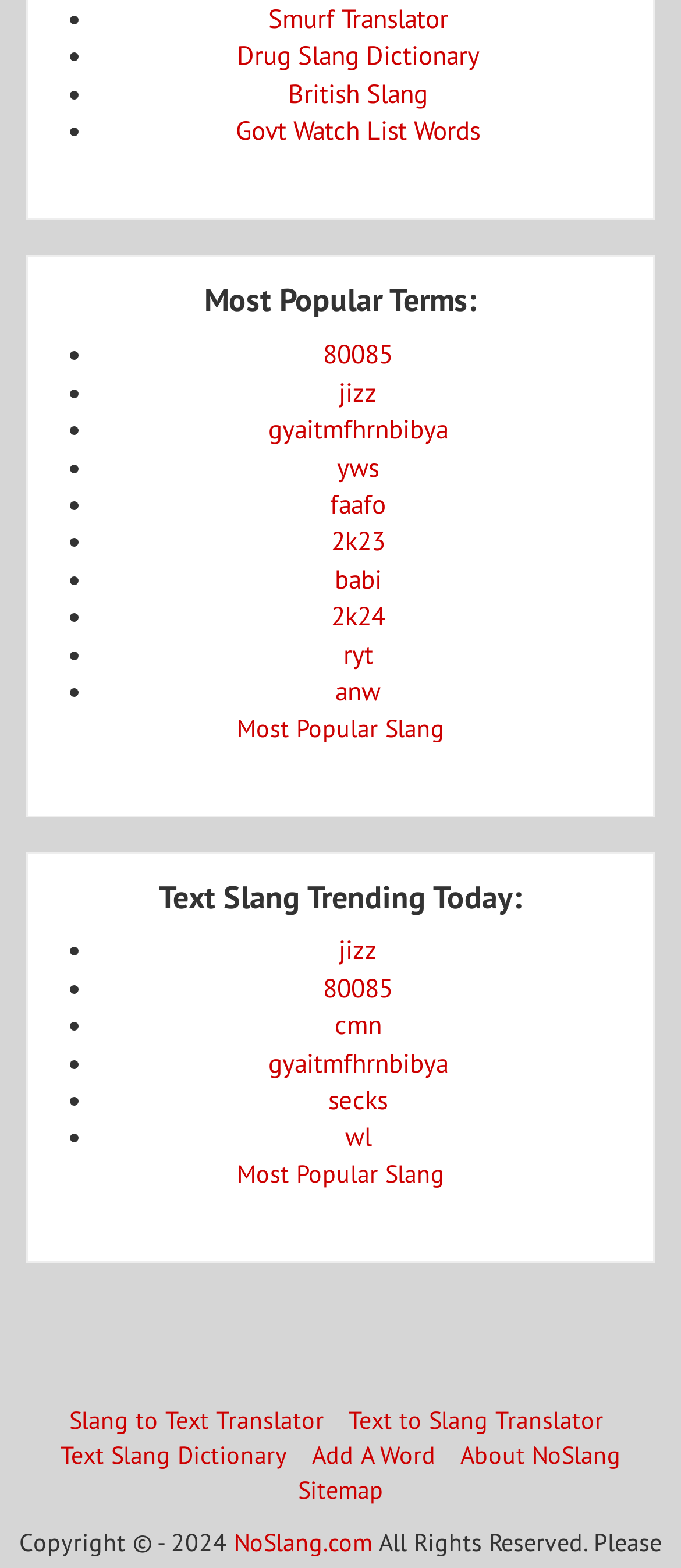What is the first slang term listed under 'Text Slang Trending Today:'?
Provide a detailed and extensive answer to the question.

I looked at the list of slang terms under the heading 'Text Slang Trending Today:' and found that the first term listed is 'jizz'.